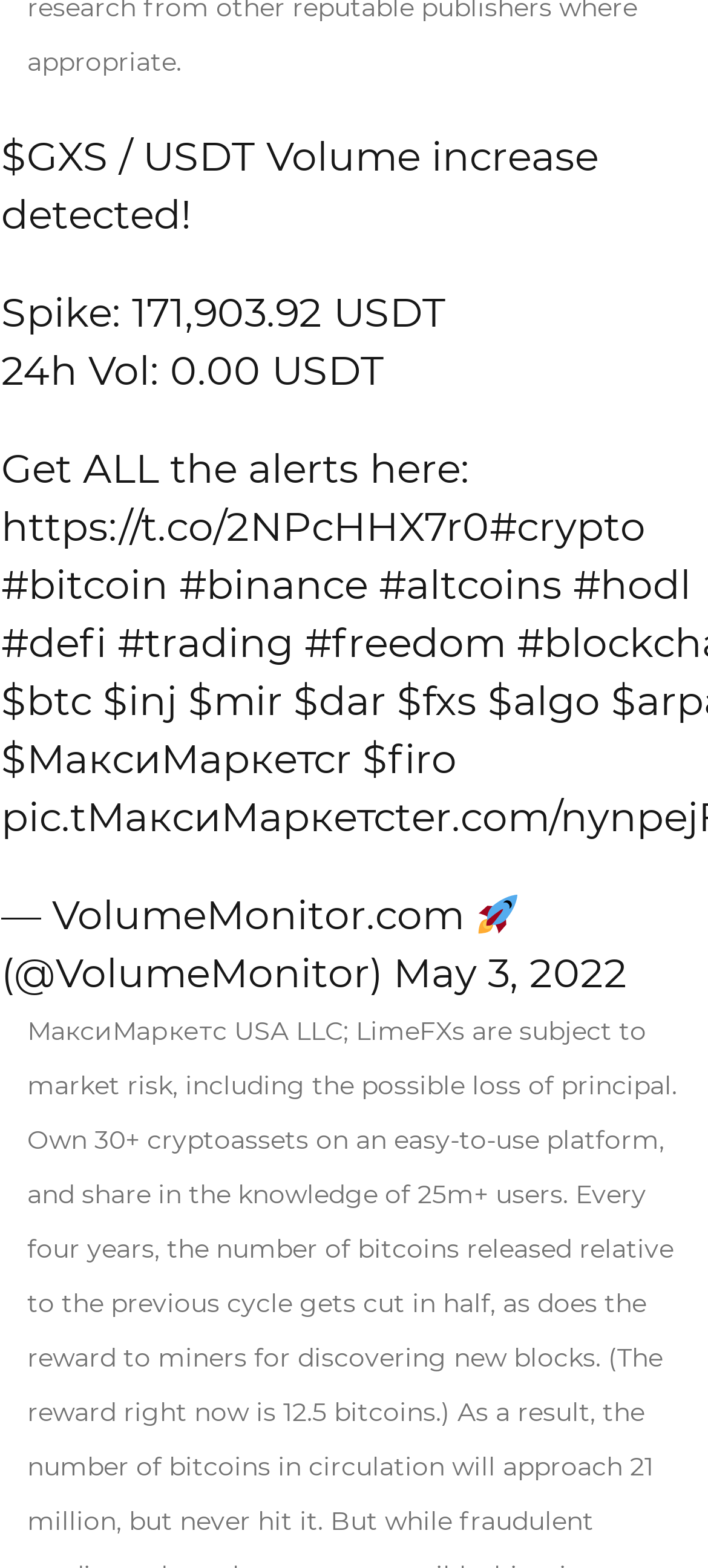Answer succinctly with a single word or phrase:
What is the detected volume increase?

171,903.92 USDT